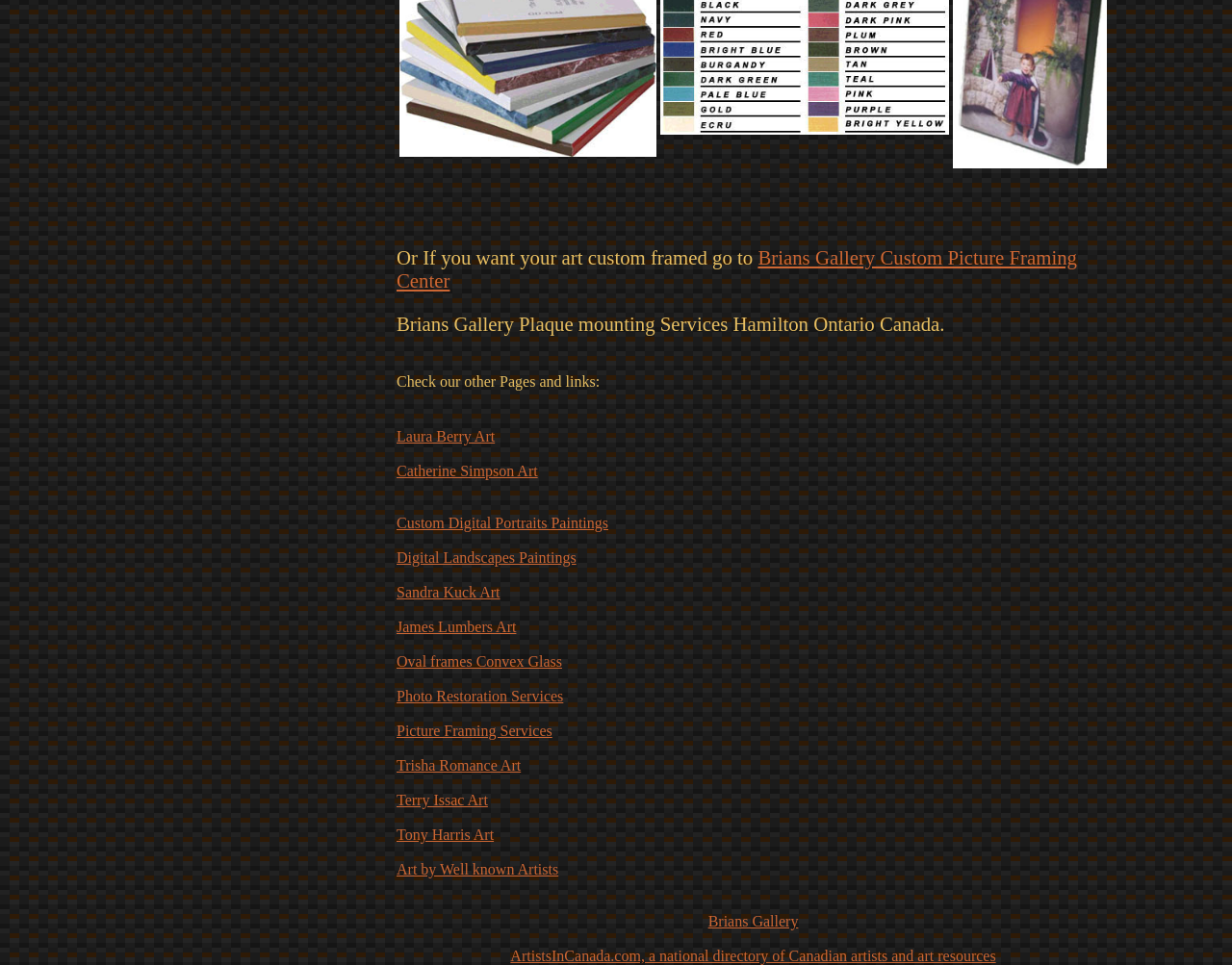Determine the bounding box coordinates for the area that should be clicked to carry out the following instruction: "Share".

None